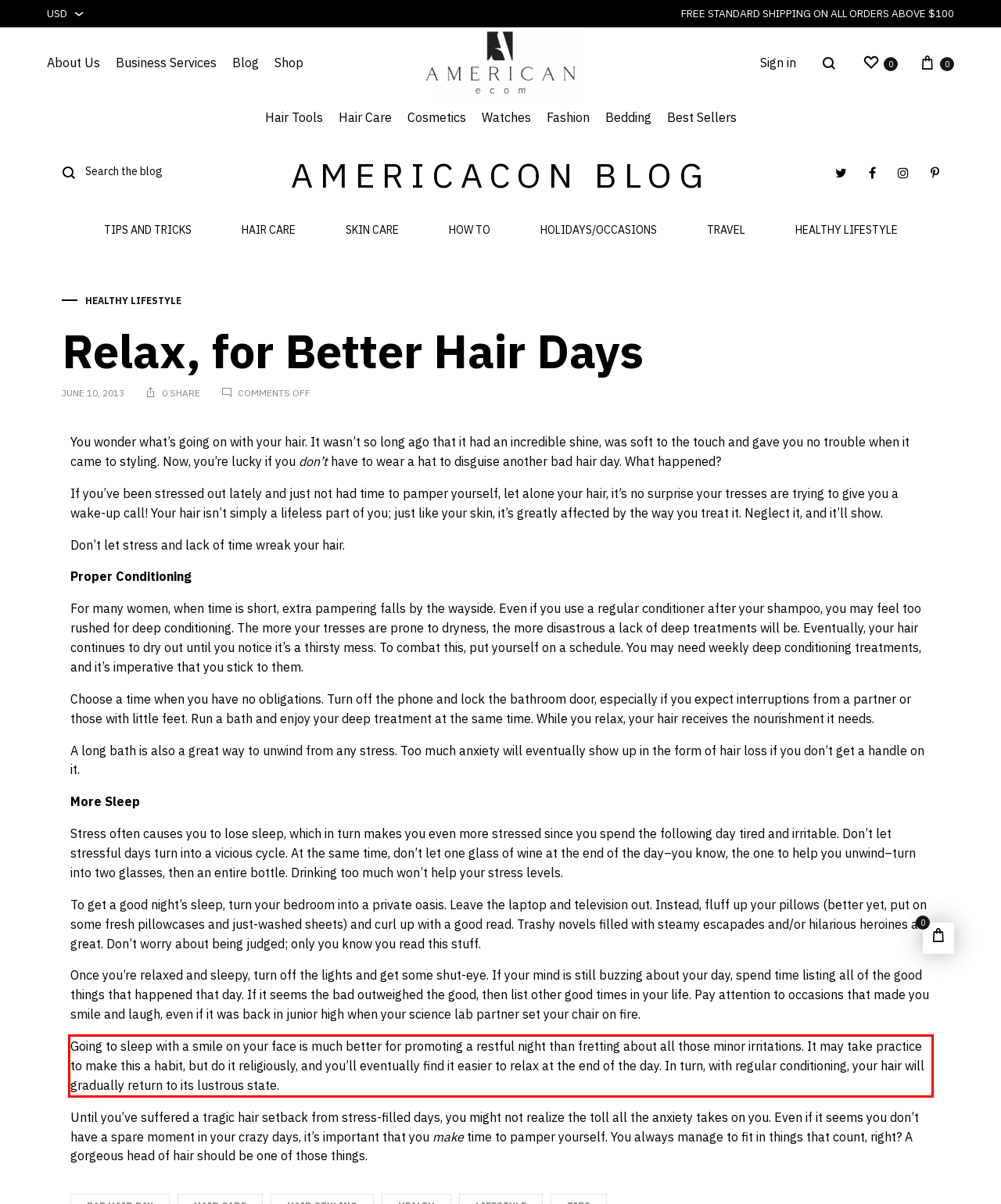You have a screenshot of a webpage where a UI element is enclosed in a red rectangle. Perform OCR to capture the text inside this red rectangle.

Going to sleep with a smile on your face is much better for promoting a restful night than fretting about all those minor irritations. It may take practice to make this a habit, but do it religiously, and you’ll eventually find it easier to relax at the end of the day. In turn, with regular conditioning, your hair will gradually return to its lustrous state.